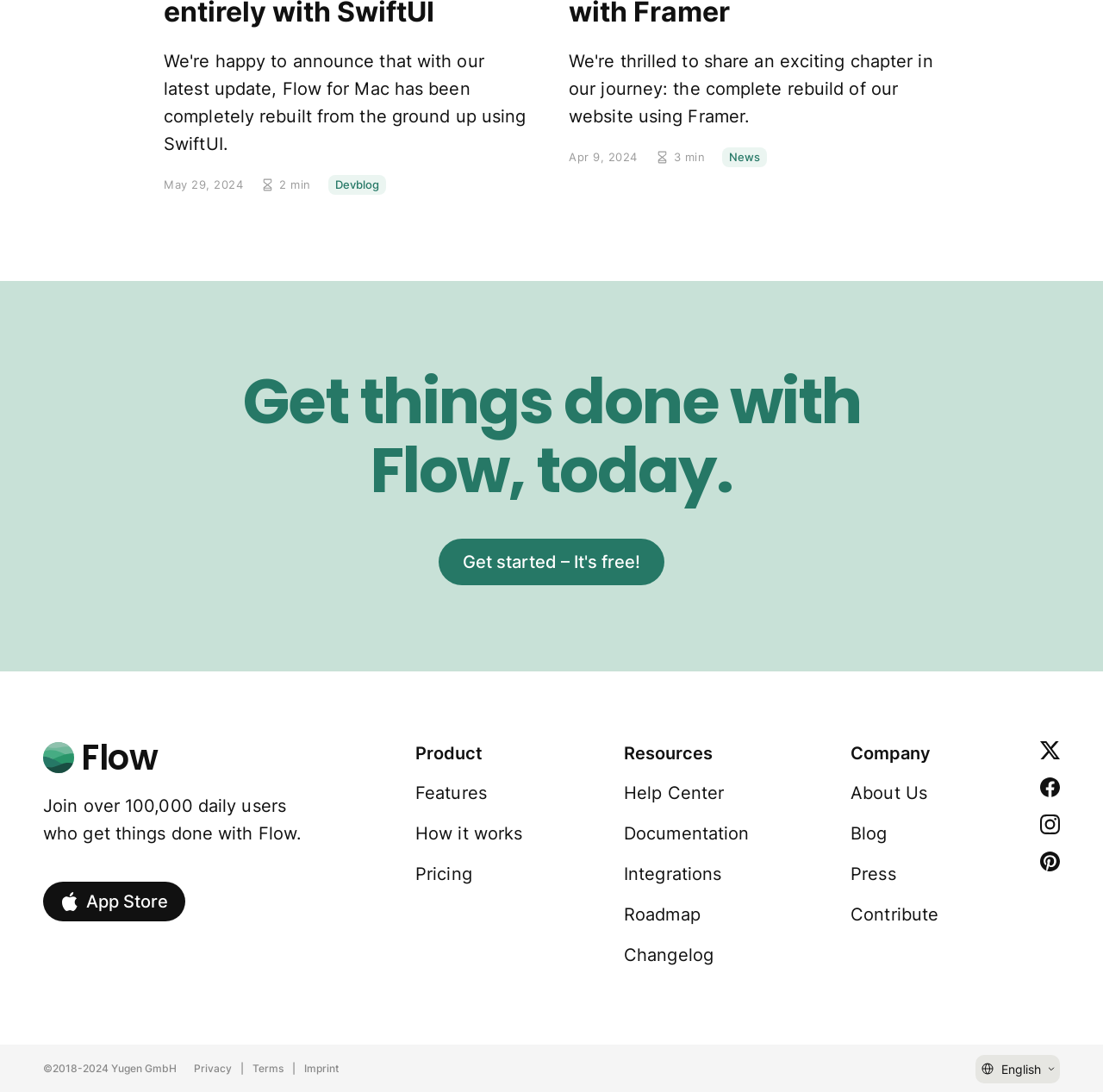Kindly determine the bounding box coordinates for the clickable area to achieve the given instruction: "Learn about App Store".

[0.039, 0.807, 0.168, 0.844]